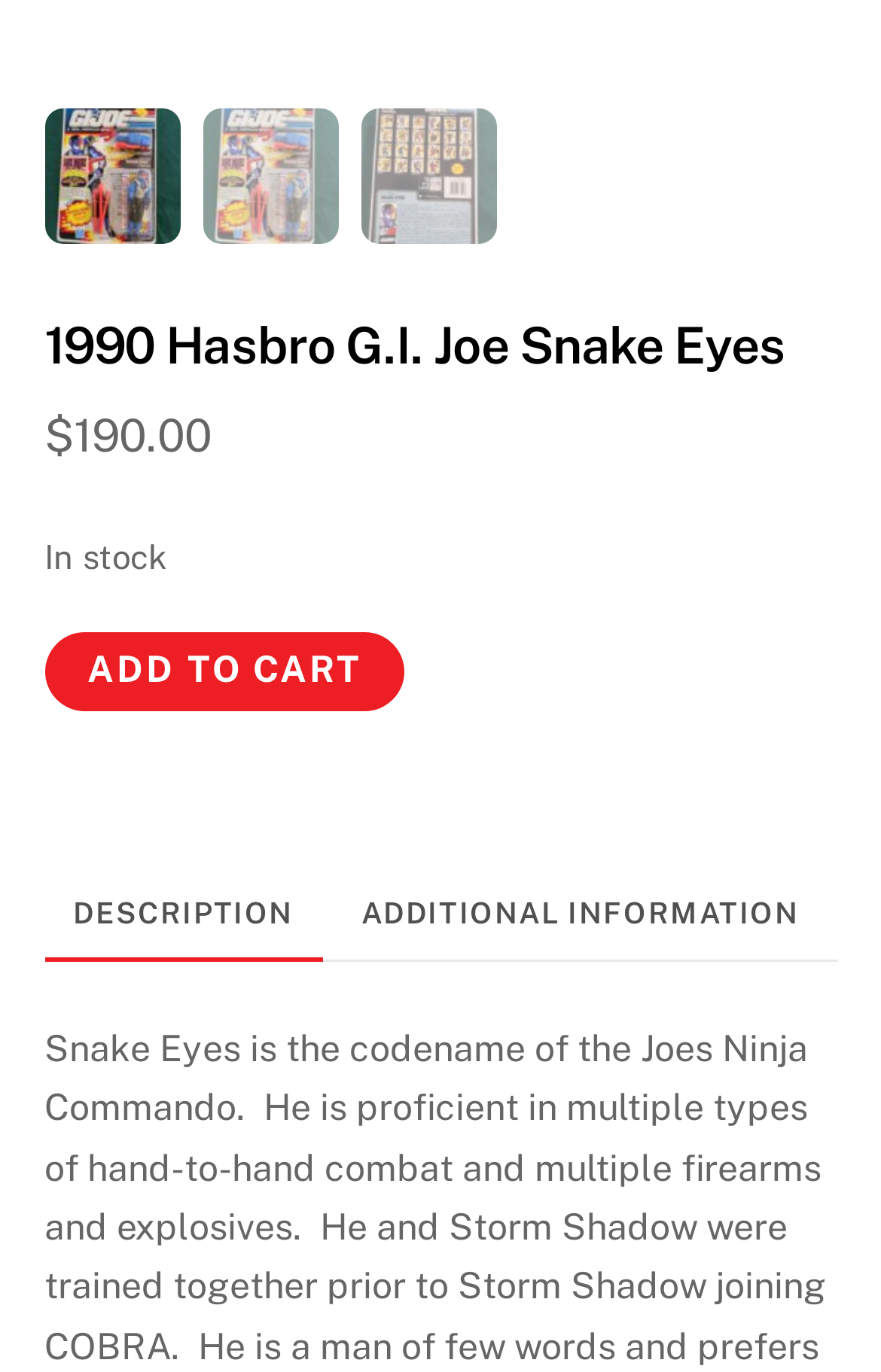Respond to the following question using a concise word or phrase: 
What is the name of the product?

1990 Hasbro G.I. Joe Snake Eyes